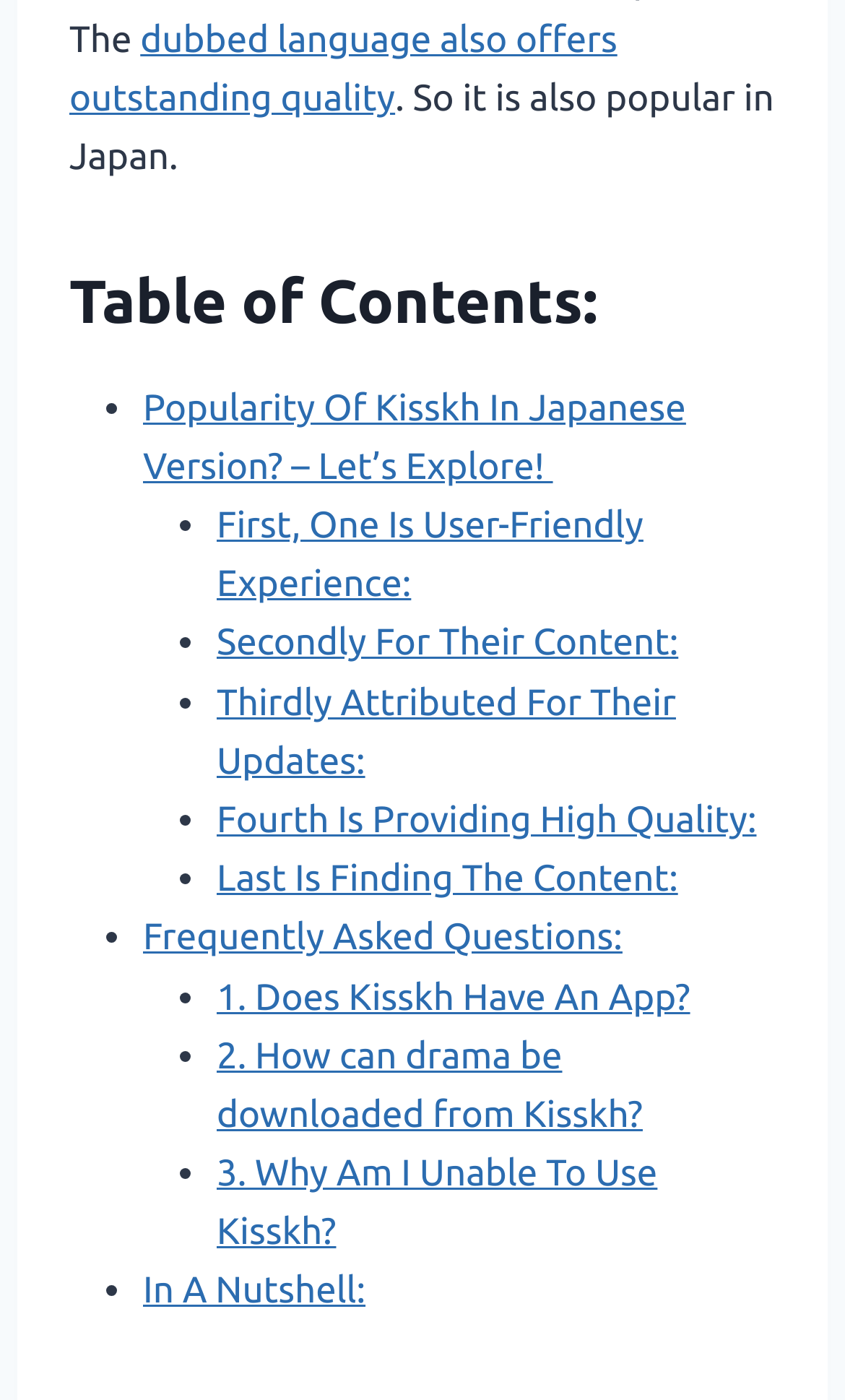What is the last item in the list of contents?
Please provide a detailed and thorough answer to the question.

The last item in the list of contents can be found at the bottom of the webpage, which is the link 'In A Nutshell:'.